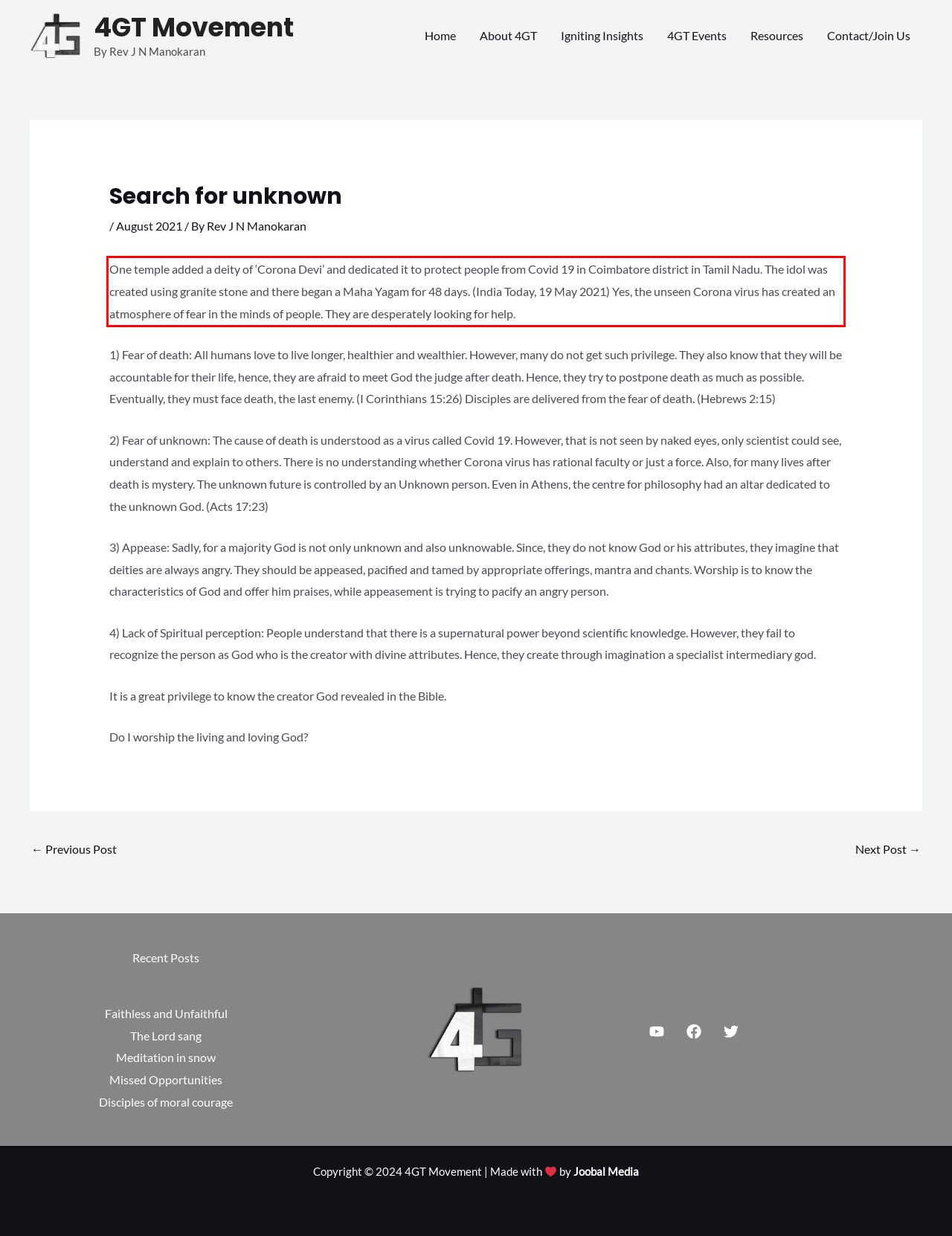By examining the provided screenshot of a webpage, recognize the text within the red bounding box and generate its text content.

One temple added a deity of ‘Corona Devi’ and dedicated it to protect people from Covid 19 in Coimbatore district in Tamil Nadu. The idol was created using granite stone and there began a Maha Yagam for 48 days. (India Today, 19 May 2021) Yes, the unseen Corona virus has created an atmosphere of fear in the minds of people. They are desperately looking for help.